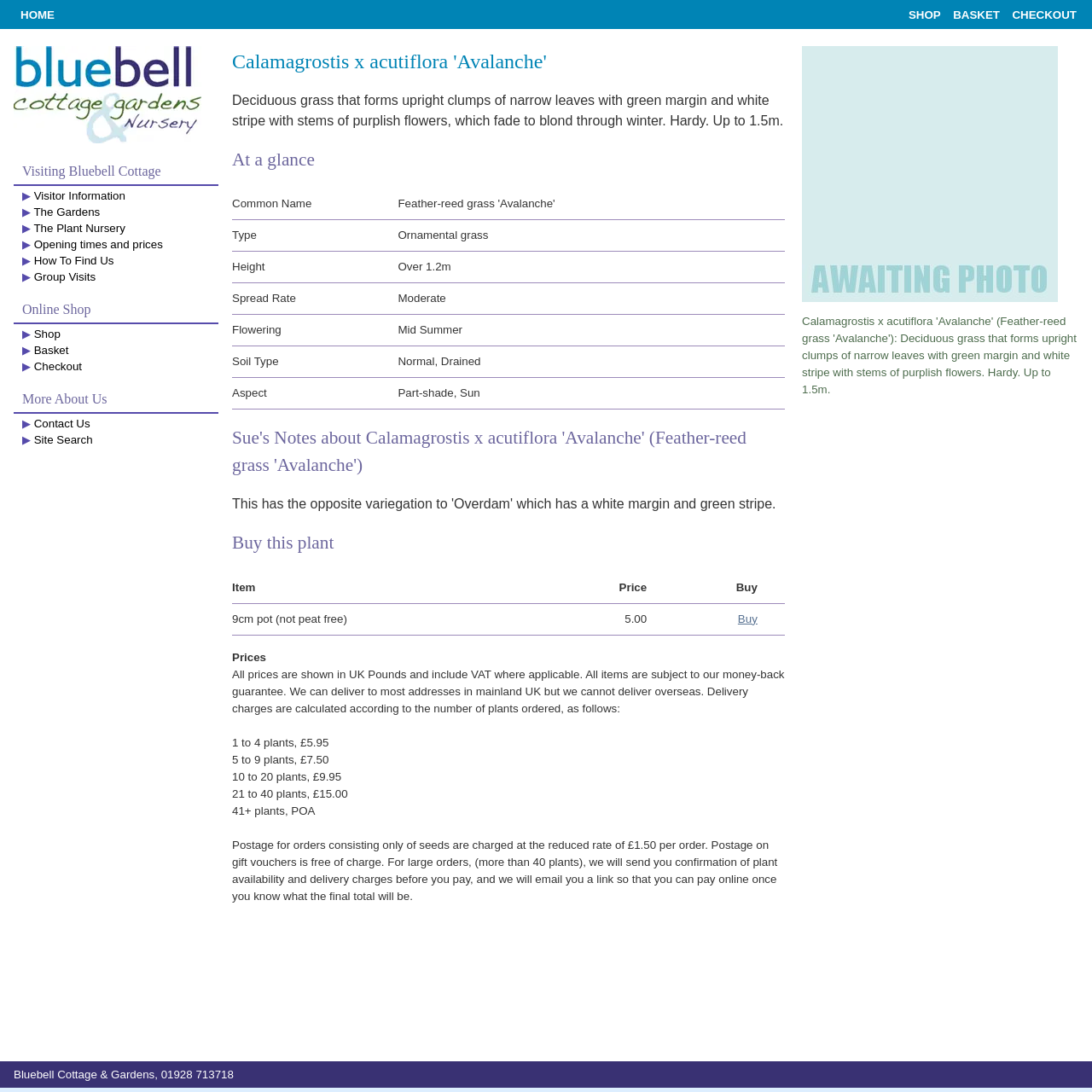Answer succinctly with a single word or phrase:
How much does a 9cm pot of Calamagrostis x acutiflora 'Avalanche' cost?

5.00